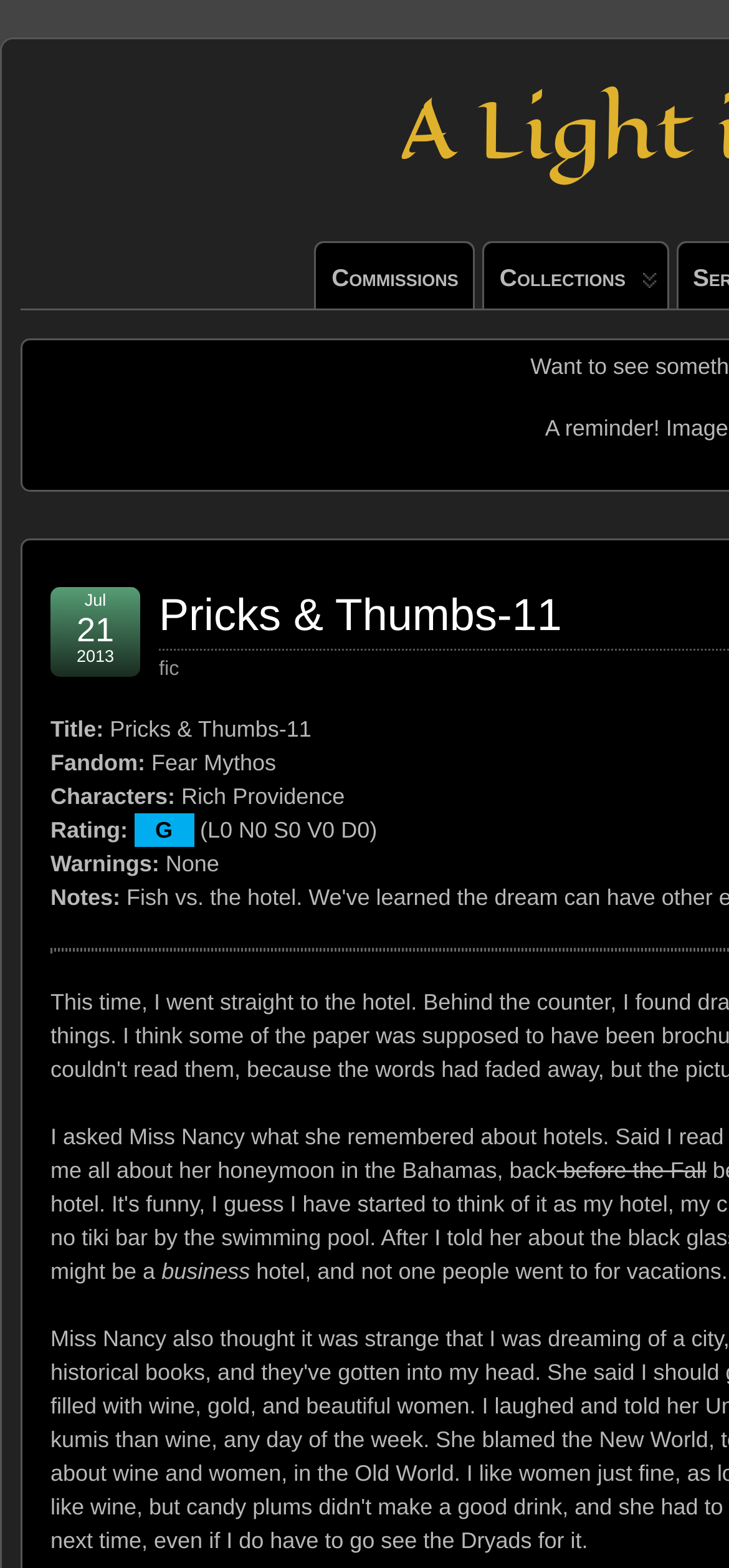Describe the webpage in detail, including text, images, and layout.

This webpage appears to be a fanfiction story page. At the top, there are two links, "Commissions" and "Collections", positioned side by side, with "Collections" being slightly larger. Below these links, there is a smaller link "Pricks & Thumbs-11" and a text "fic" positioned to its right. To the left of these elements, there are three lines of text: "Jul", "21", and "2013", which likely represent a date.

Further down, there is a section with several lines of text, each starting with a label such as "Title:", "Fandom:", "Characters:", "Rating:", "Warnings:", and "Notes:". The corresponding values for each label are positioned to the right of the labels. The title is "Pricks & Thumbs-11", the fandom is "Fear Mythos", the character is "Rich Providence", and the rating is "G" with some additional codes. There are no warnings, and the notes mention "Fish vs. the hotel" and "We've learned the dream can have".

At the bottom of the page, there is a deleted text "before the Fall" and a single word "business".